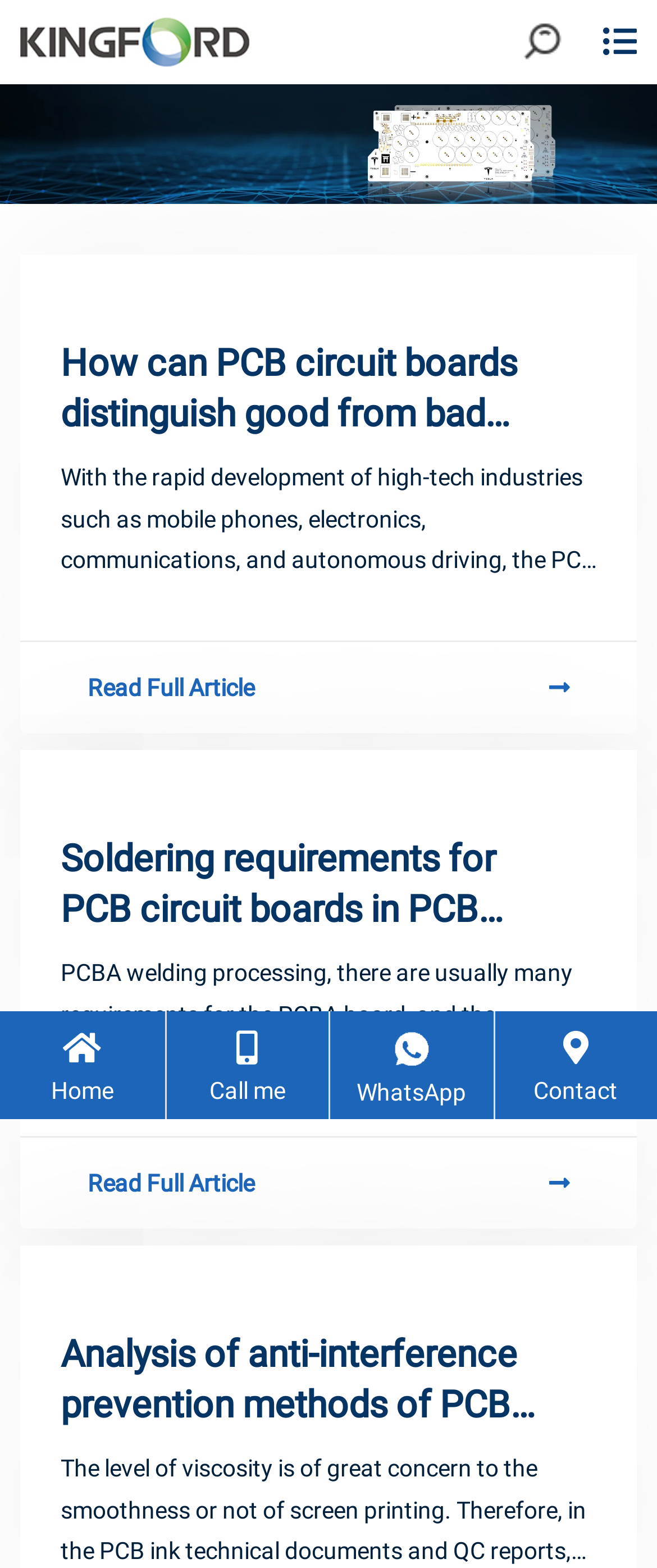Please answer the following question using a single word or phrase: 
What is the purpose of the textbox at the top?

Search